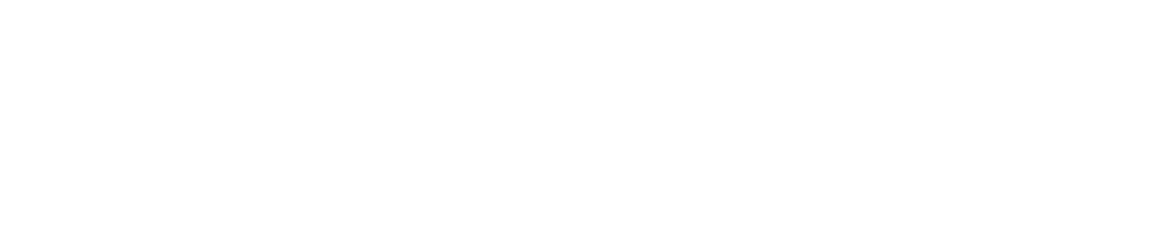Give a short answer to this question using one word or a phrase:
Who presented the gallery?

All That Roofing & More